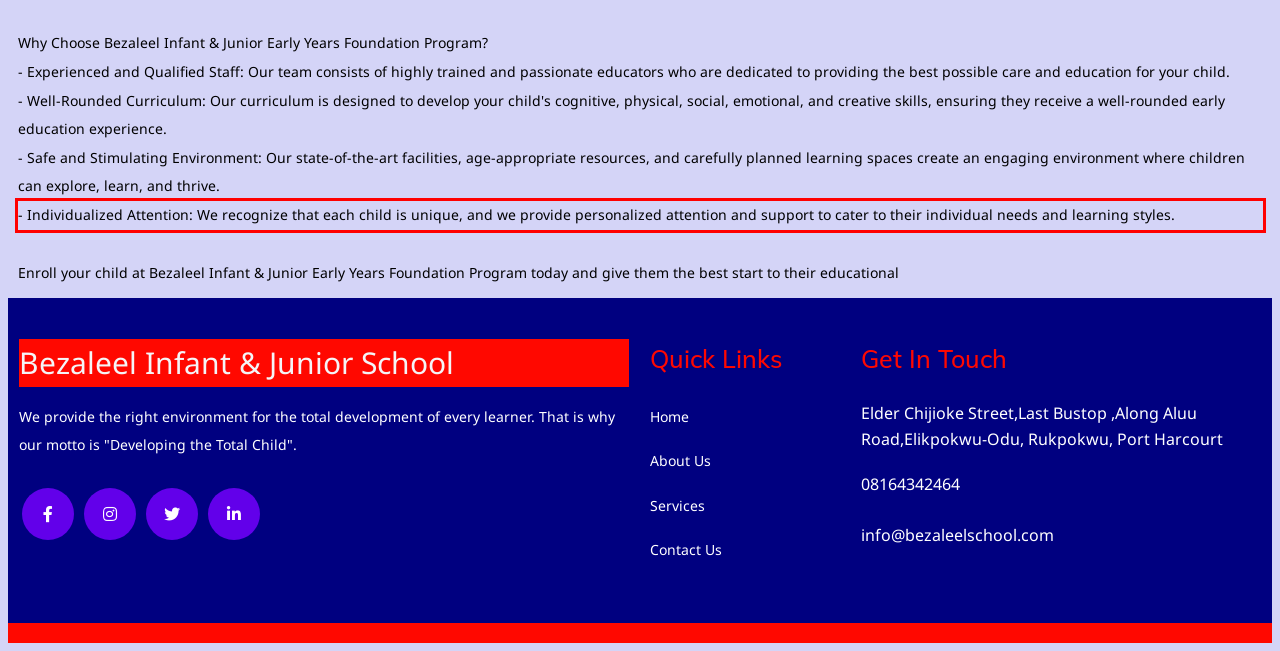Observe the screenshot of the webpage that includes a red rectangle bounding box. Conduct OCR on the content inside this red bounding box and generate the text.

- Individualized Attention: We recognize that each child is unique, and we provide personalized attention and support to cater to their individual needs and learning styles.